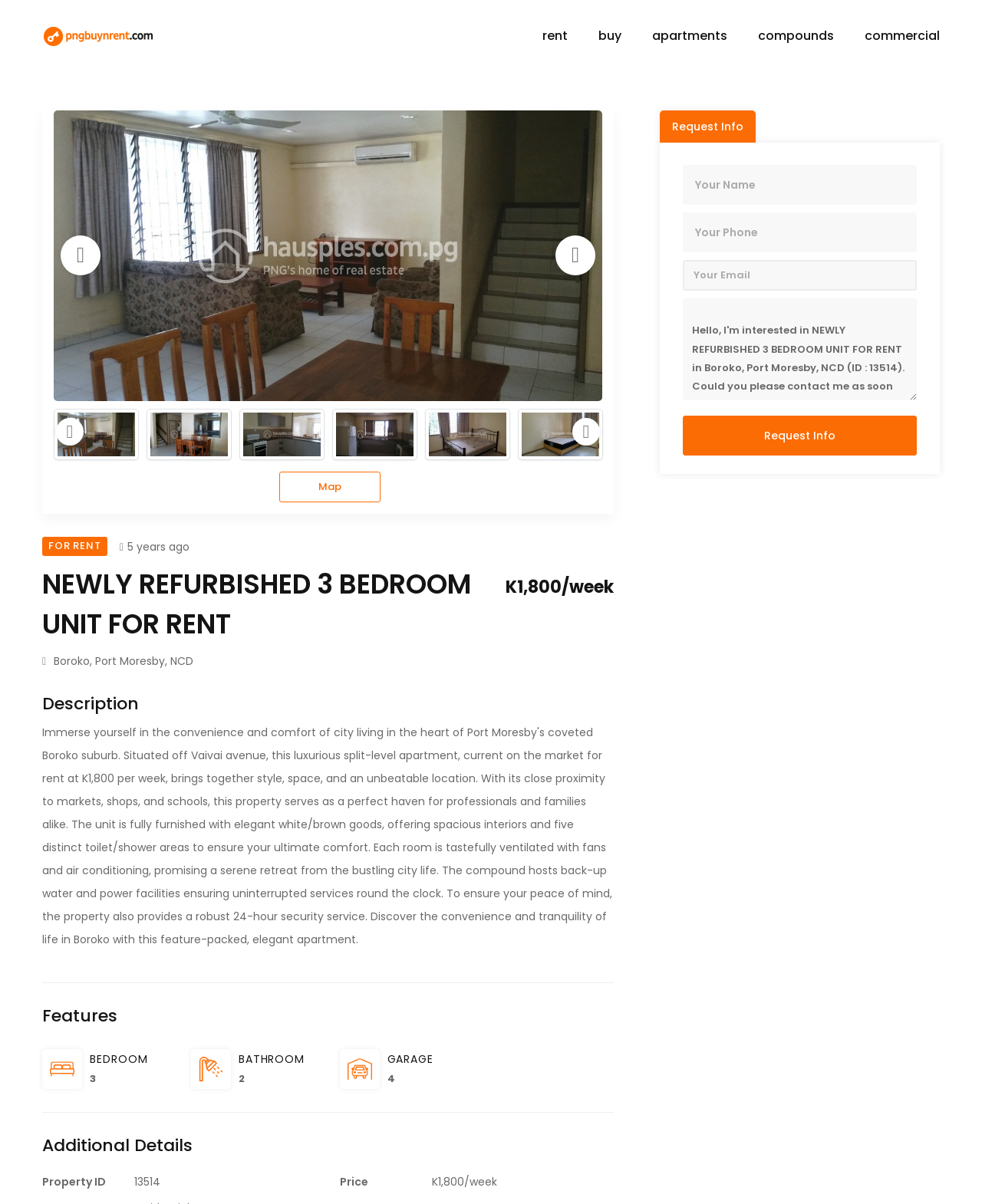Pinpoint the bounding box coordinates of the area that must be clicked to complete this instruction: "Click the 'Next' button in the gallery".

[0.566, 0.196, 0.606, 0.229]